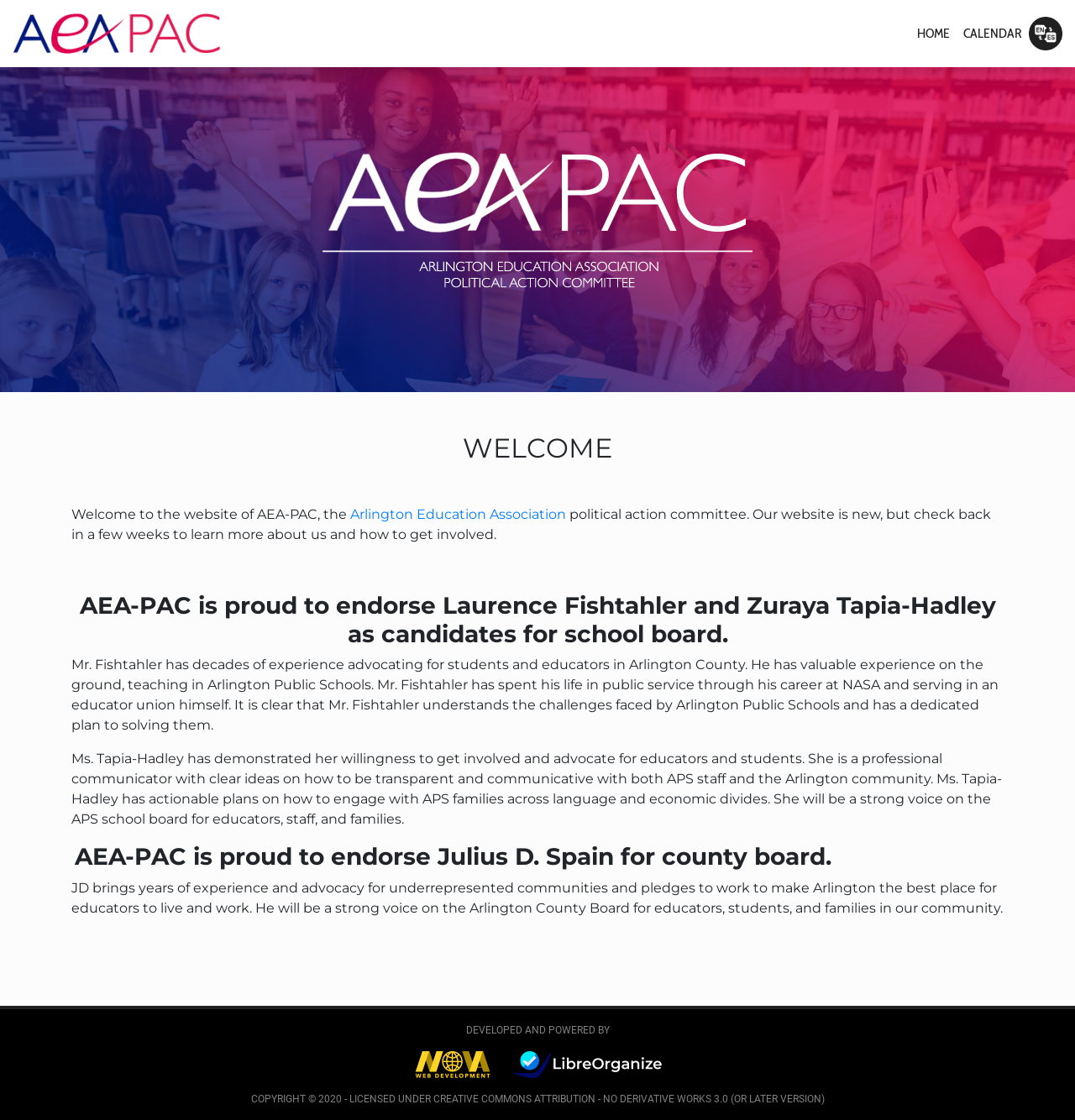Describe every aspect of the webpage in a detailed manner.

The webpage is the official website of the Arlington Education Association Political Action Committee (AEA-PAC). At the top left corner, there is a logo image accompanied by a link. On the top right corner, there are four links: "HOME", "CALENDAR", and two more links with no text. 

Below the top navigation links, there is a large banner image that spans the entire width of the page. 

The main content of the webpage is divided into three sections. The first section has a heading "WELCOME" and introduces the AEA-PAC website, mentioning that it is new and will have more information in the future. 

The second section has a heading that announces the endorsement of two candidates, Laurence Fishtahler and Zuraya Tapia-Hadley, for school board. There are two paragraphs of text that describe each candidate's qualifications and plans.

The third section has a heading that announces the endorsement of Julius D. Spain for county board, followed by a paragraph of text that describes his experience and advocacy.

At the bottom of the page, there is a footer section that contains information about the website's development and powering, with links to NOVA Web Development and LibreOrganize logos. There is also a copyright notice that mentions the licensing terms of the website's content.